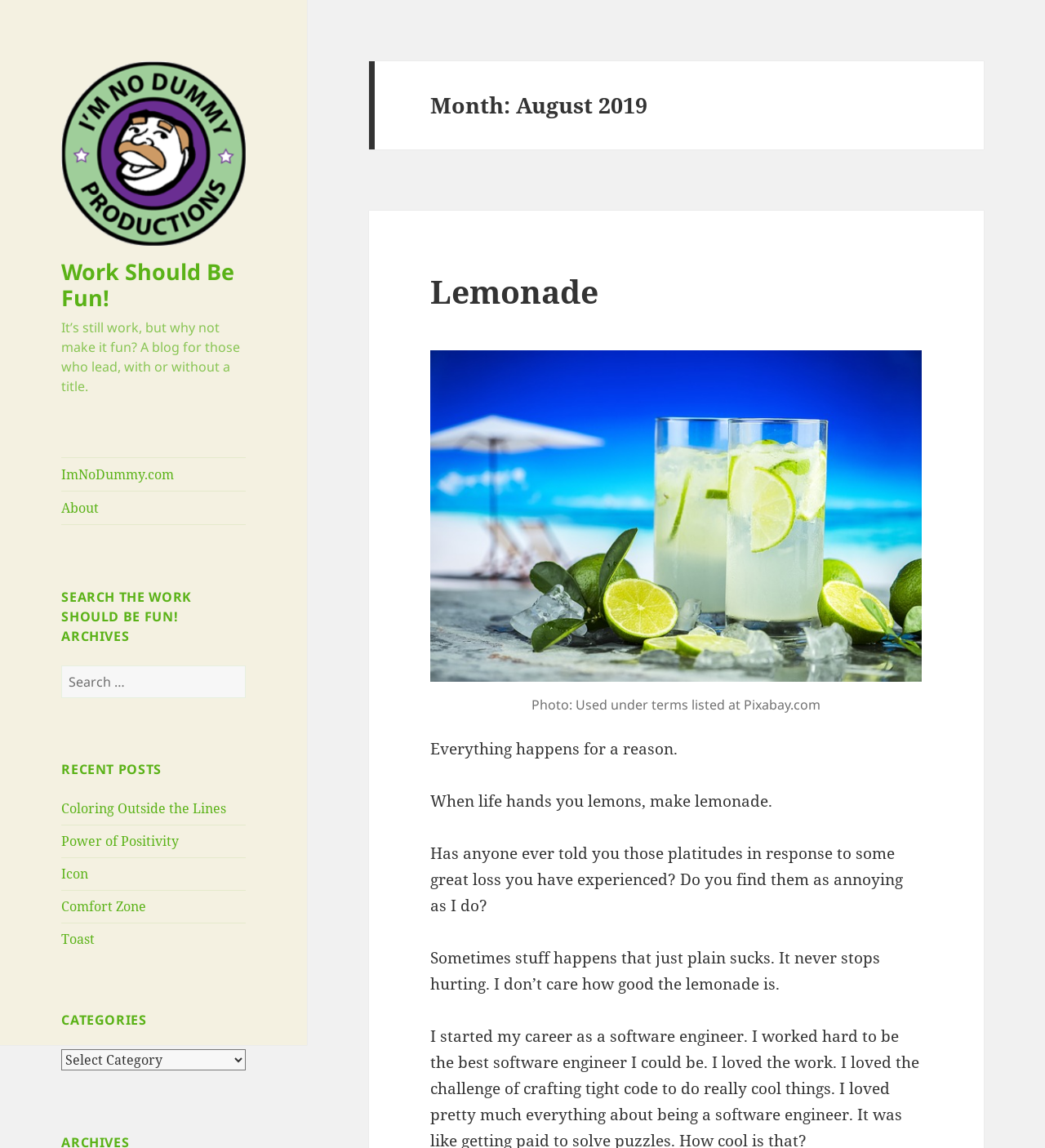Find the bounding box coordinates of the clickable element required to execute the following instruction: "Visit the 'ImNoDummy.com' website". Provide the coordinates as four float numbers between 0 and 1, i.e., [left, top, right, bottom].

[0.059, 0.399, 0.235, 0.428]